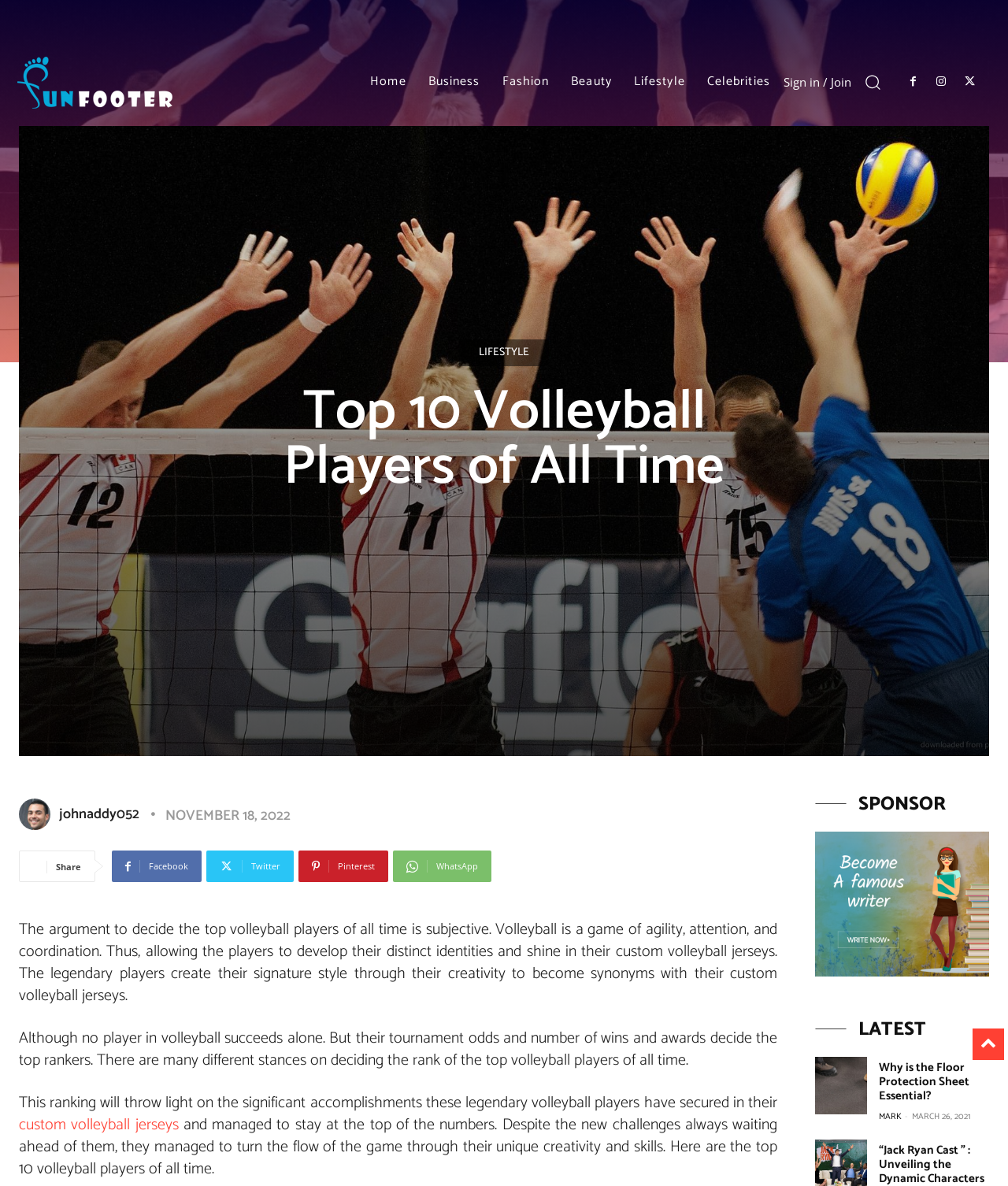Find the bounding box coordinates for the HTML element described in this sentence: "custom volleyball jerseys". Provide the coordinates as four float numbers between 0 and 1, in the format [left, top, right, bottom].

[0.019, 0.938, 0.177, 0.959]